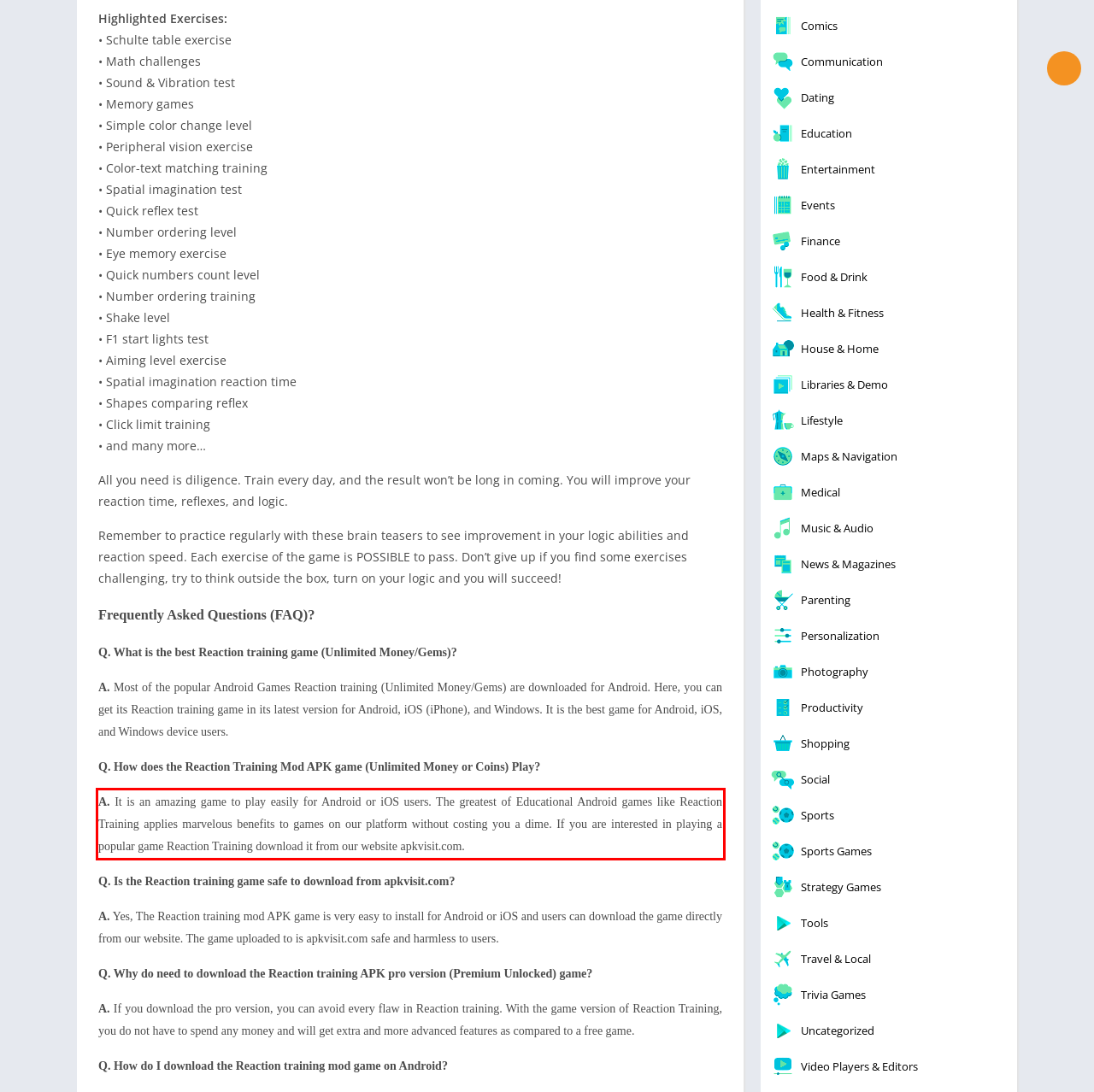You are provided with a screenshot of a webpage featuring a red rectangle bounding box. Extract the text content within this red bounding box using OCR.

A. It is an amazing game to play easily for Android or iOS users. The greatest of Educational Android games like Reaction Training applies marvelous benefits to games on our platform without costing you a dime. If you are interested in playing a popular game Reaction Training download it from our website apkvisit.com.